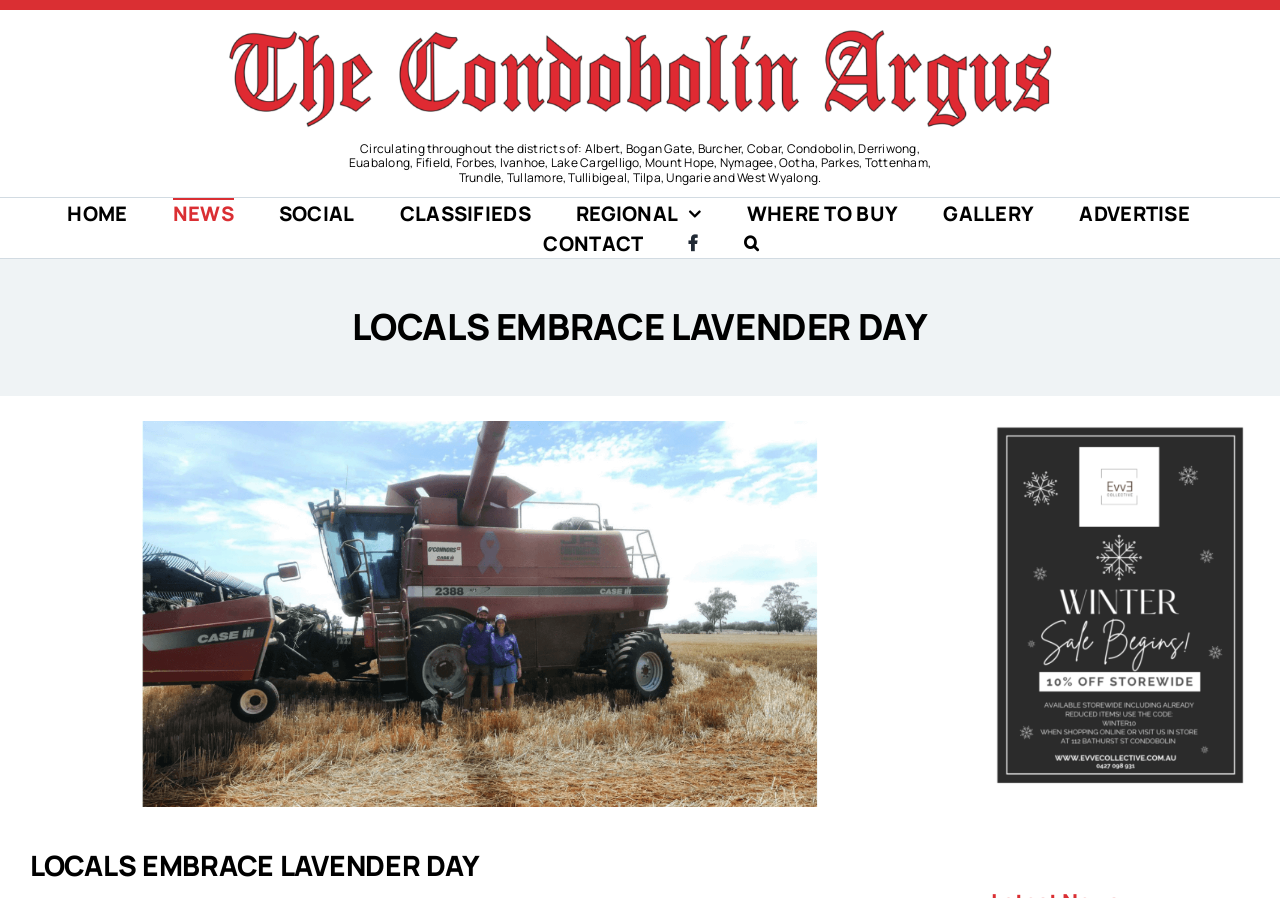Kindly provide the bounding box coordinates of the section you need to click on to fulfill the given instruction: "Search for something".

[0.581, 0.254, 0.593, 0.287]